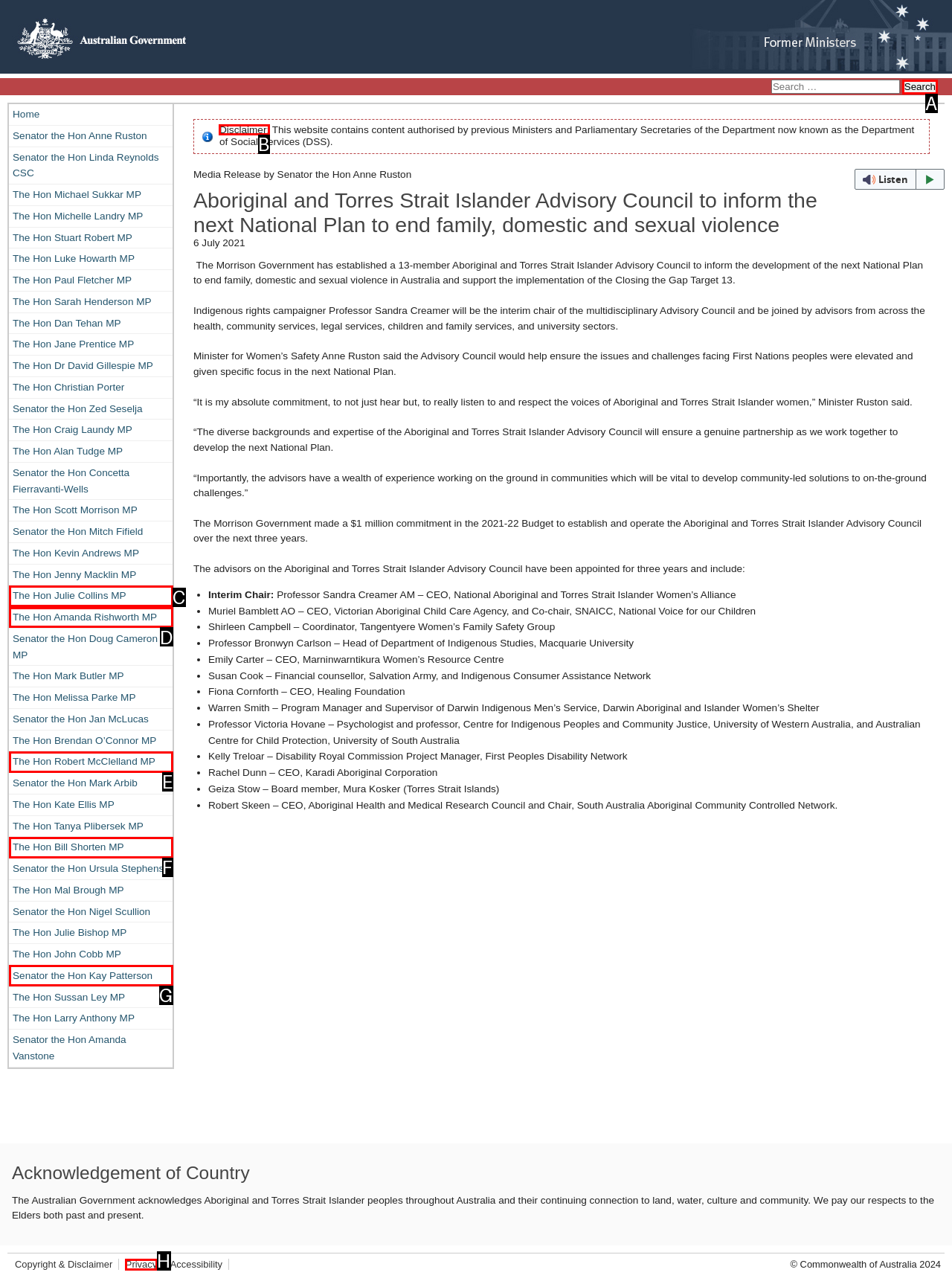Which option should be clicked to execute the task: Read the disclaimer?
Reply with the letter of the chosen option.

B